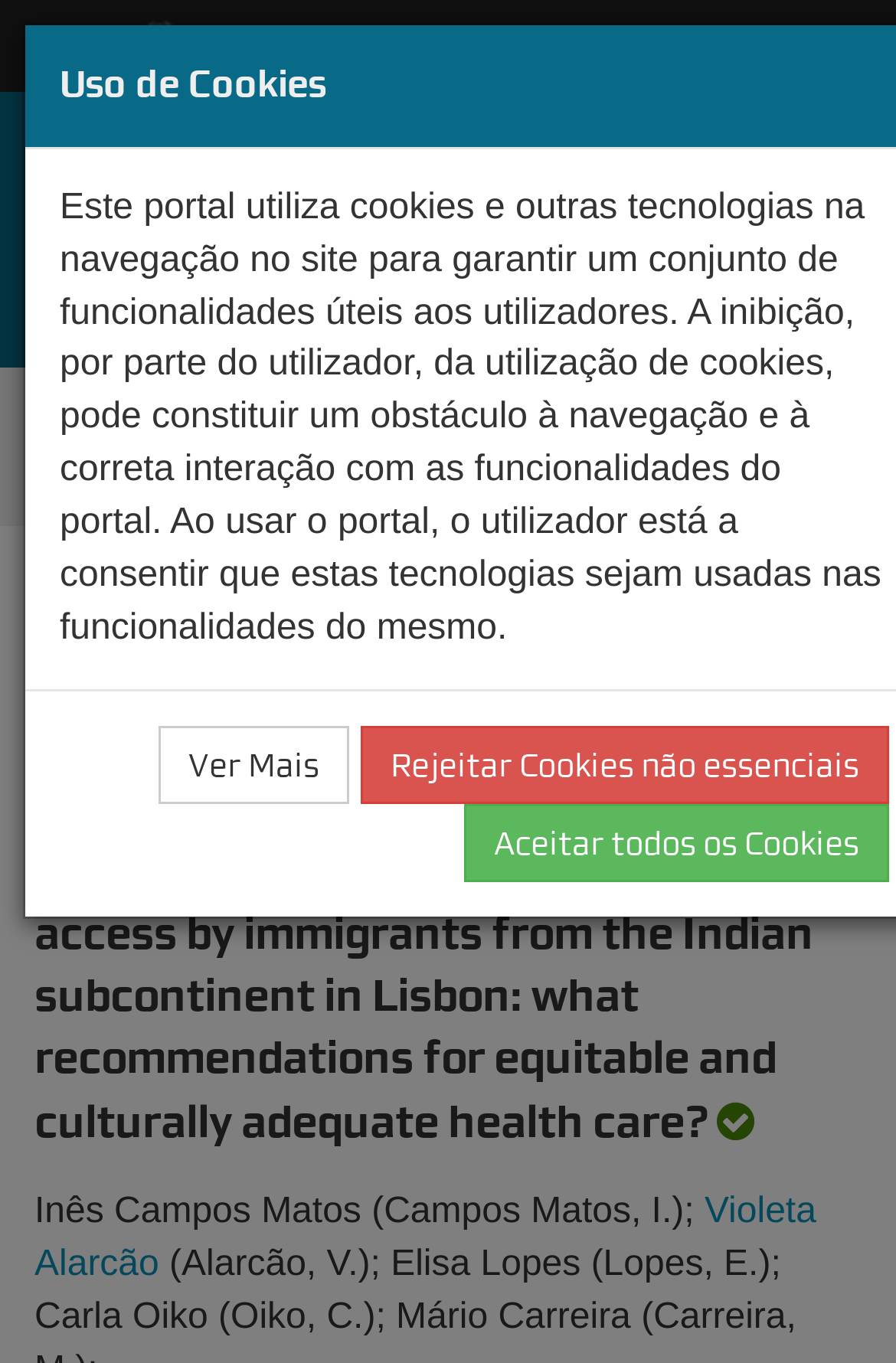Please find the bounding box coordinates of the element that you should click to achieve the following instruction: "View the CIÊNCIA-IUL page". The coordinates should be presented as four float numbers between 0 and 1: [left, top, right, bottom].

[0.038, 0.067, 0.962, 0.27]